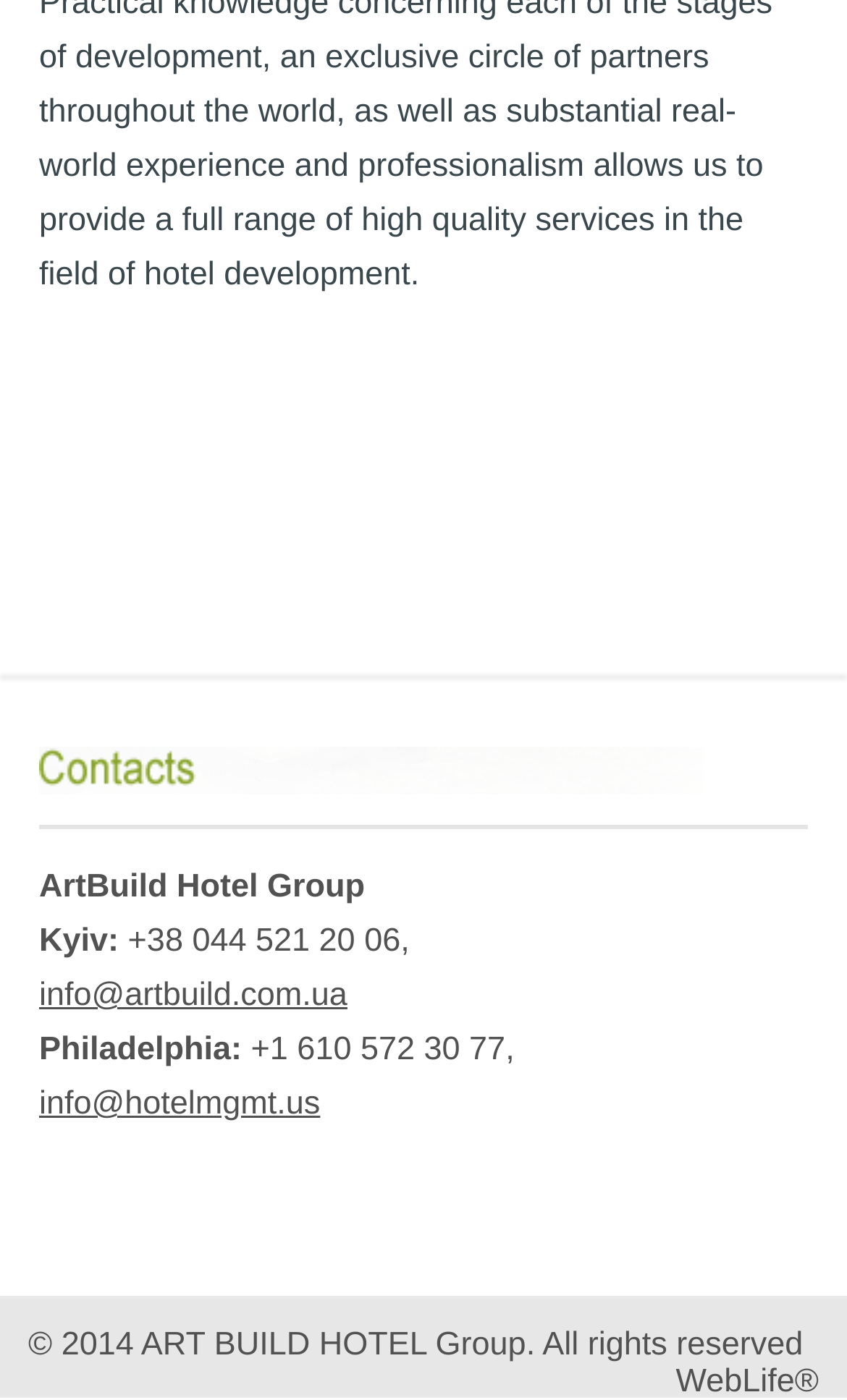Based on the description "parent_node: ArtBuild Hotel Group", find the bounding box of the specified UI element.

[0.046, 0.533, 0.954, 0.592]